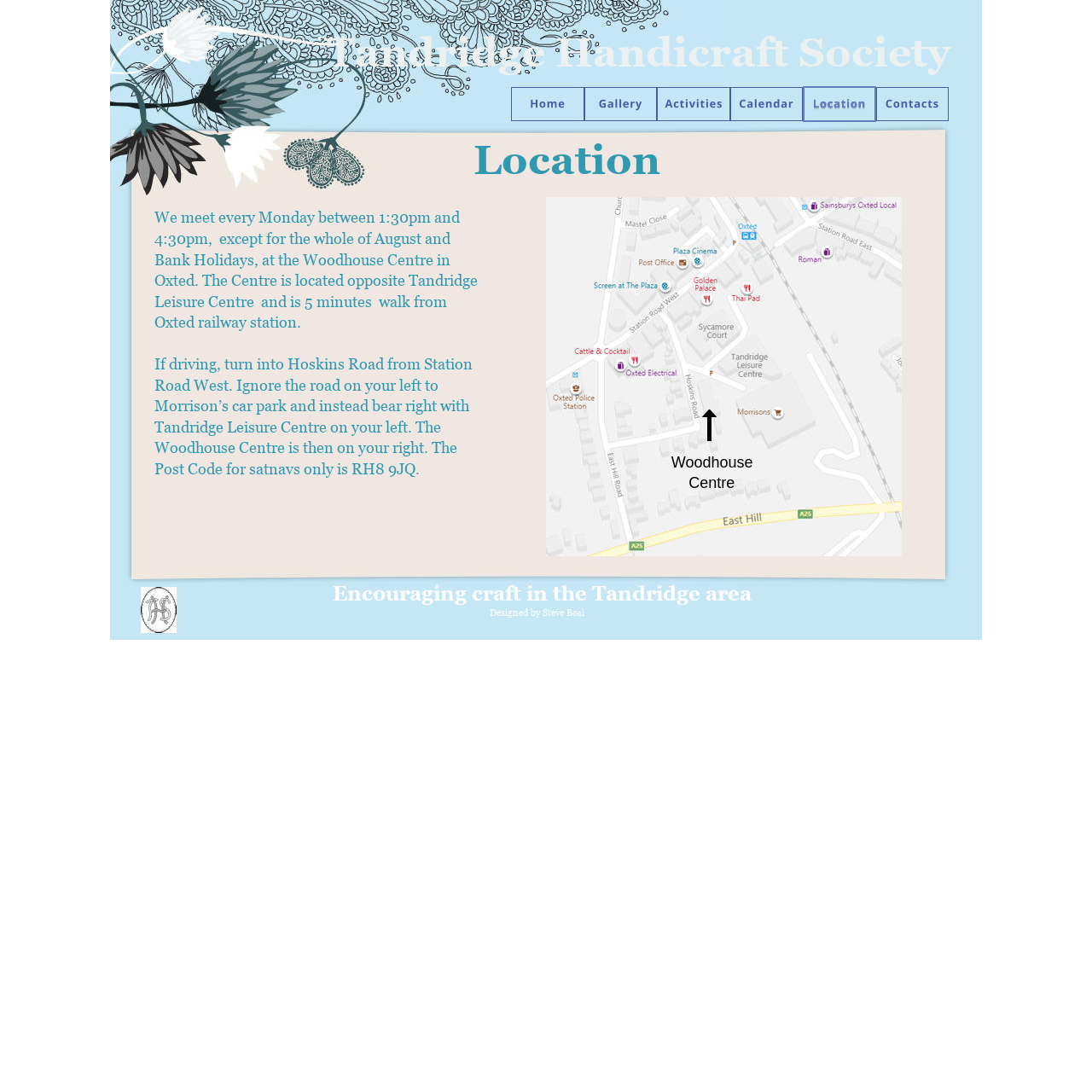What is the time of the meeting?
Offer a detailed and exhaustive answer to the question.

The time of the meeting can be found in the series of StaticText elements that describe the meeting schedule. Specifically, the text 'We meet every Monday between 1:30pm and 4:30pm, except for the whole of August and Bank Holidays...' provides the answer.